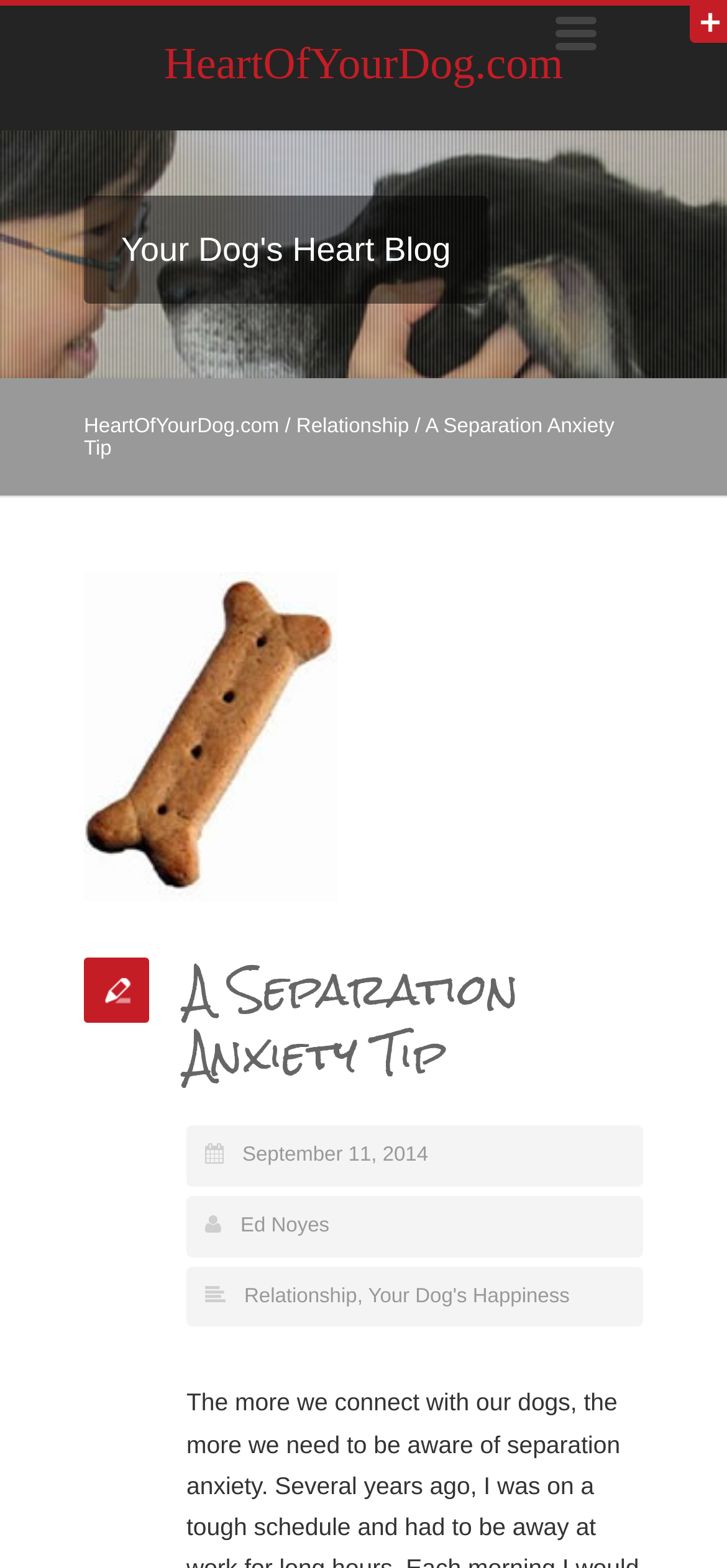Using the provided description Ed Noyes, find the bounding box coordinates for the UI element. Provide the coordinates in (top-left x, top-left y, bottom-right x, bottom-right y) format, ensuring all values are between 0 and 1.

[0.331, 0.775, 0.453, 0.789]